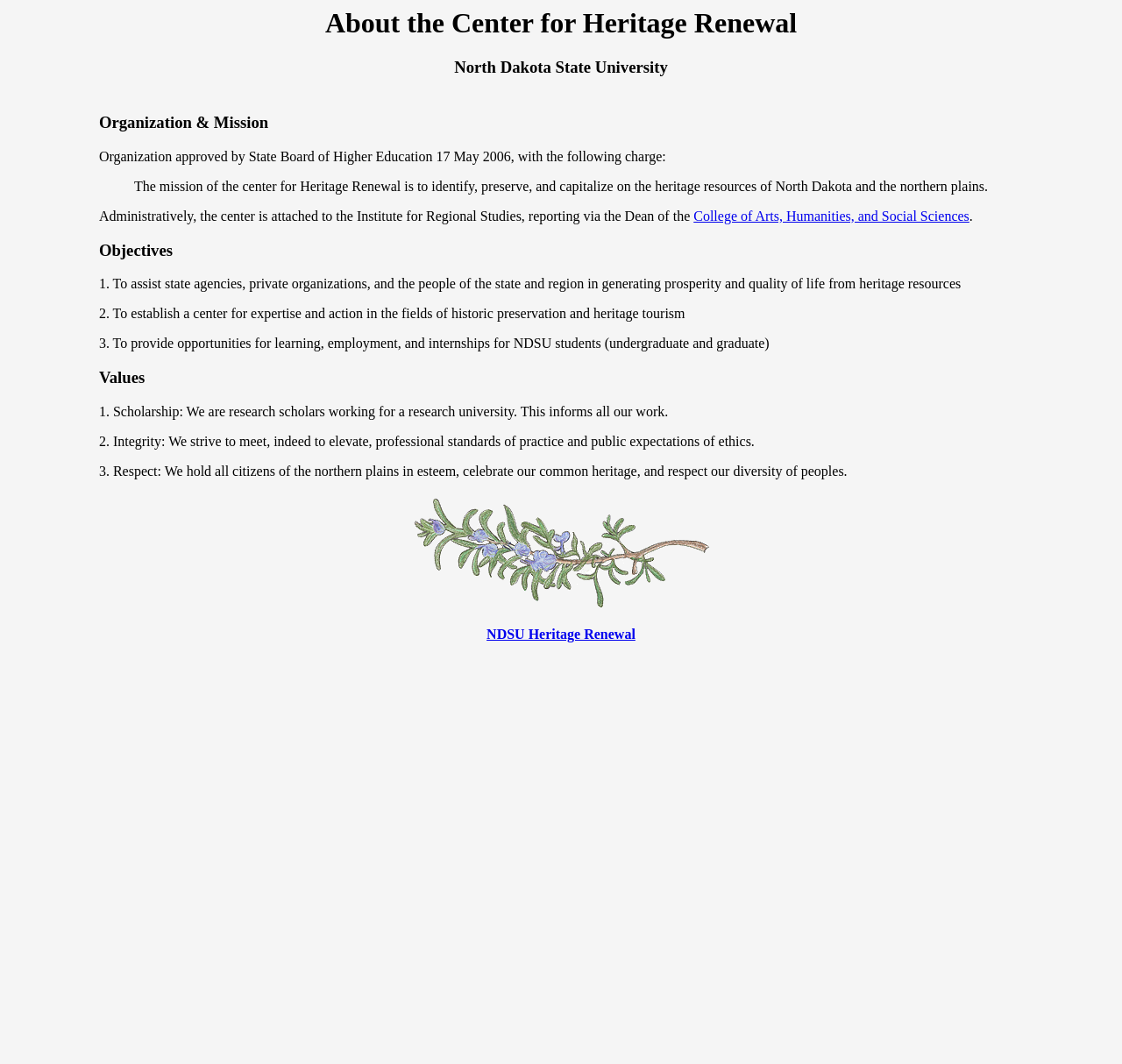Provide a thorough description of the webpage's content and layout.

The webpage is about the Center for Heritage Renewal at North Dakota State University. At the top, there are two headings: "About the Center for Heritage Renewal" and "North Dakota State University". Below these headings, there is a table with a single row and column, containing a large block of text that describes the organization and mission of the center. This text is divided into sections, including "Organization & Mission", "Objectives", and "Values".

The "Organization & Mission" section explains that the center is attached to the Institute for Regional Studies and reports to the Dean of the College of Arts, Humanities, and Social Sciences. It also provides a quote that summarizes the mission of the center.

The "Objectives" section lists three goals of the center, including assisting state agencies and private organizations, establishing a center for expertise in historic preservation and heritage tourism, and providing opportunities for NDSU students.

The "Values" section lists three core values of the center: scholarship, integrity, and respect. Each value is explained in a brief sentence.

At the bottom of the page, there is a section with an image and a link to "NDSU Heritage Renewal". The image is positioned to the left of the link.